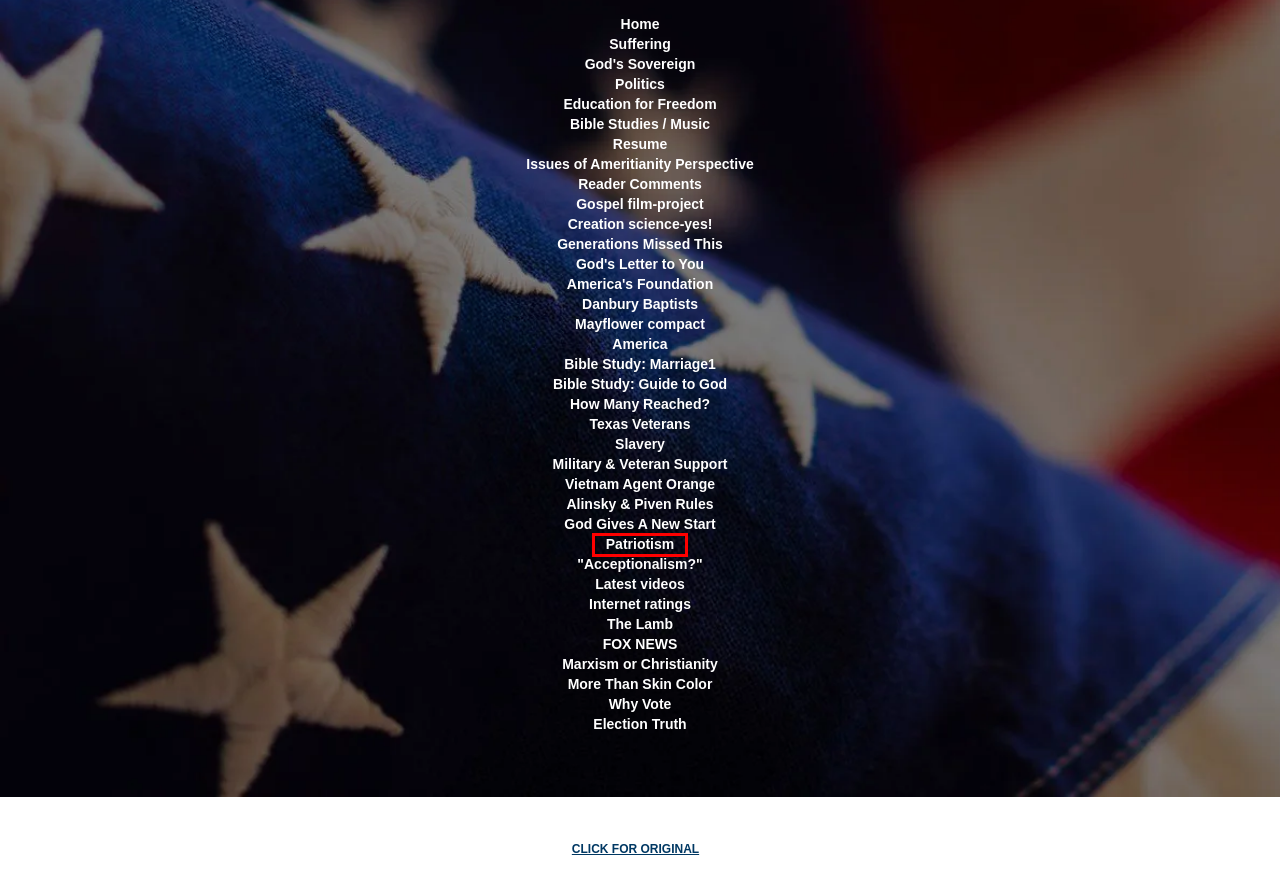You are provided with a screenshot of a webpage highlighting a UI element with a red bounding box. Choose the most suitable webpage description that matches the new page after clicking the element in the bounding box. Here are the candidates:
A. FOX NEWS
B. Slavery
C. "Acceptionalism?"
D. Bible Study: Guide to God
E. Generations Missed This
F. SKIN?
G. Patriotism
H. Military & Veteran Support

G